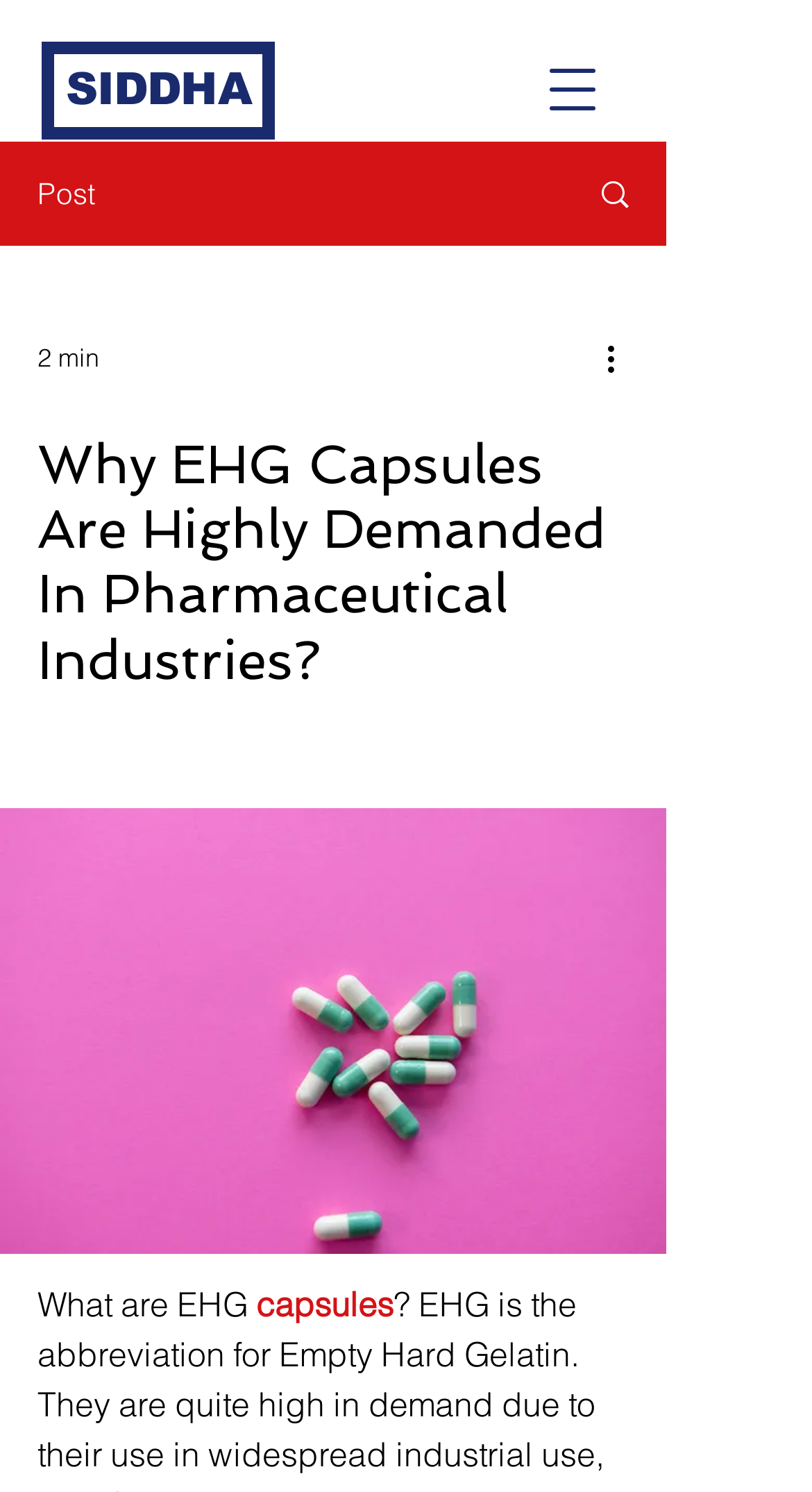Find the coordinates for the bounding box of the element with this description: "SIDDHA".

[0.051, 0.028, 0.338, 0.094]